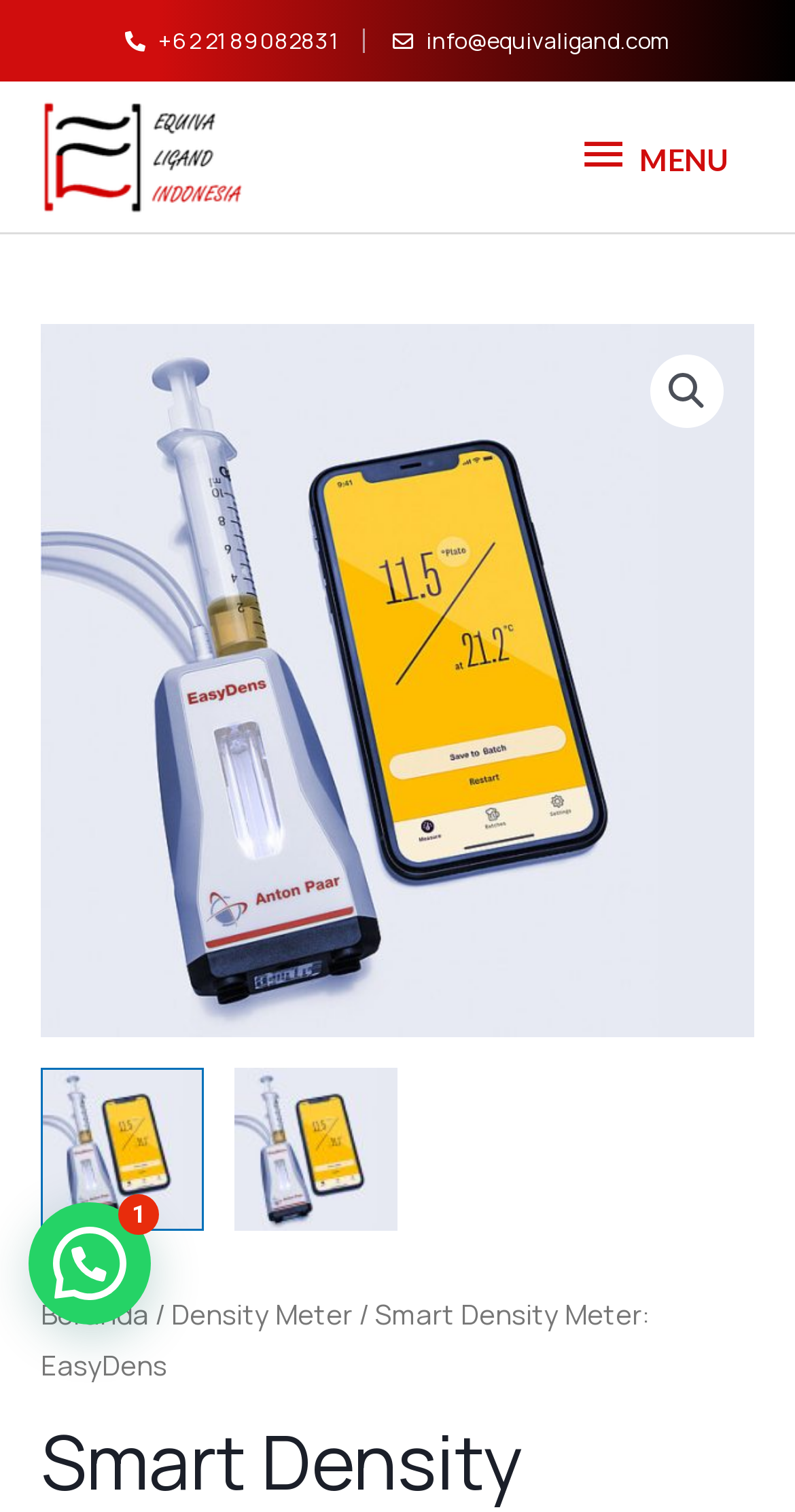What is the purpose of the button with the magnifying glass icon?
Give a single word or phrase answer based on the content of the image.

Search